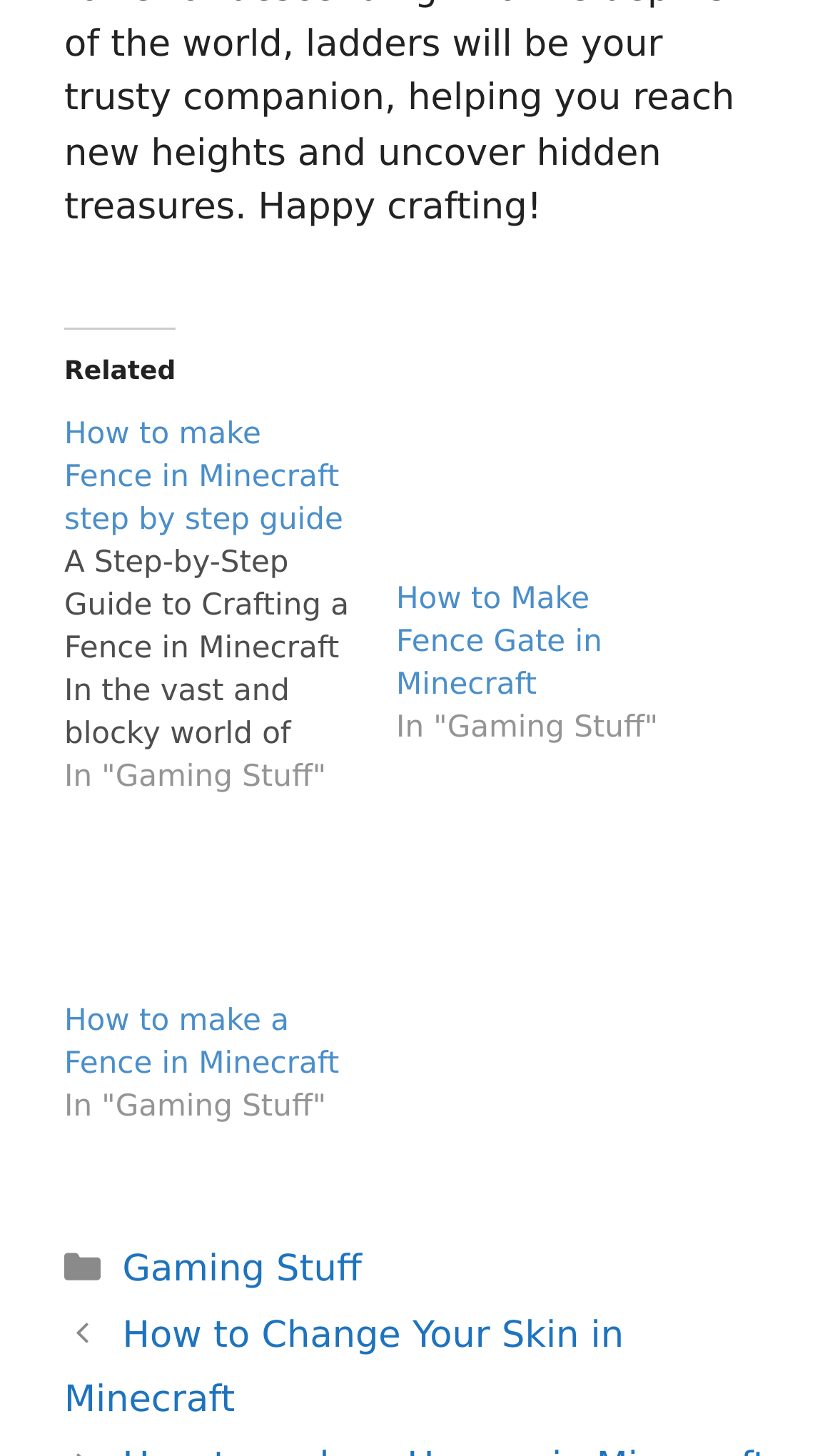Answer the question below using just one word or a short phrase: 
What is the purpose of fences in Minecraft?

Marking boundaries and keeping